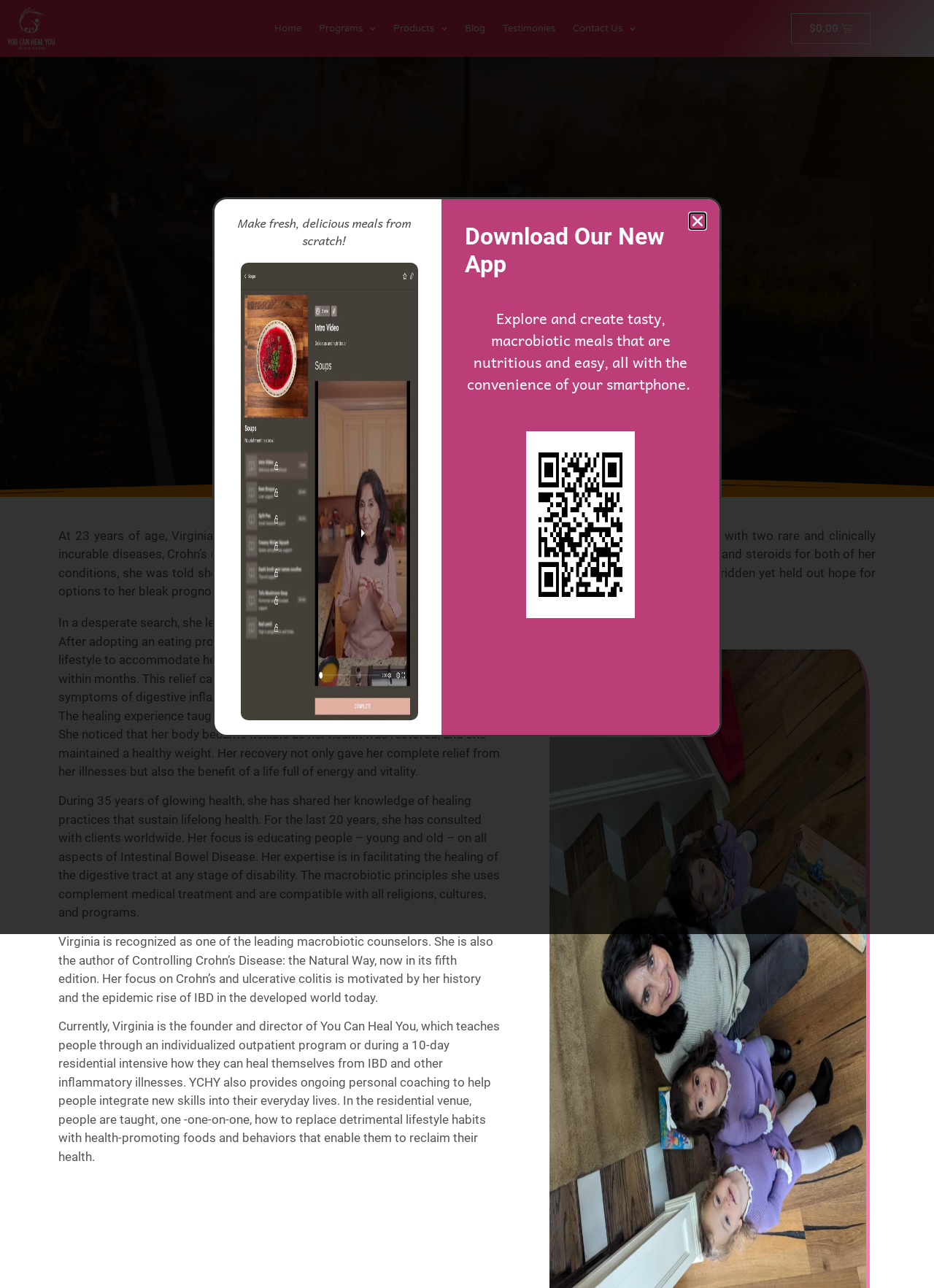Please indicate the bounding box coordinates for the clickable area to complete the following task: "Read the 'Blog' page". The coordinates should be specified as four float numbers between 0 and 1, i.e., [left, top, right, bottom].

[0.498, 0.0, 0.52, 0.044]